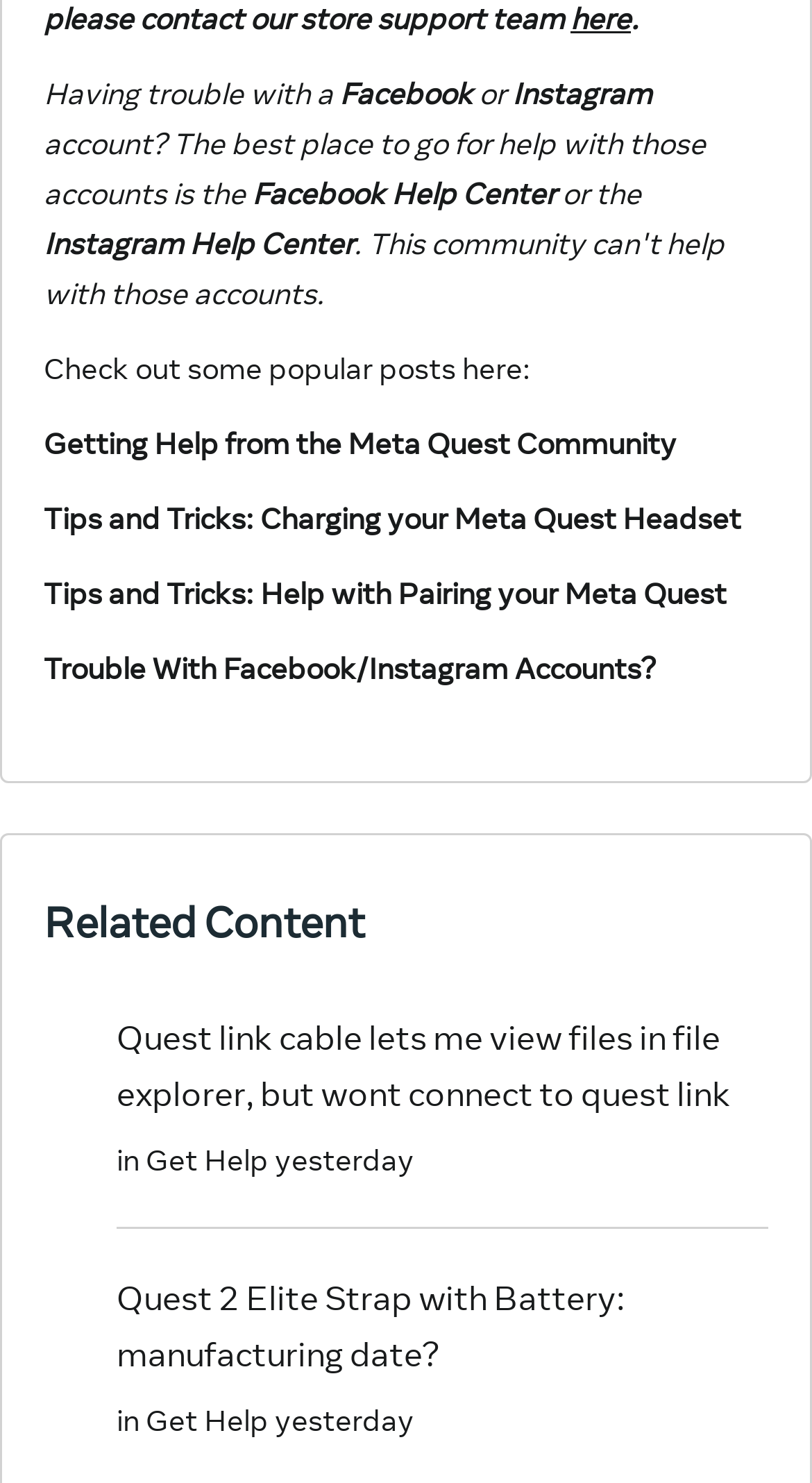Given the element description, predict the bounding box coordinates in the format (top-left x, top-left y, bottom-right x, bottom-right y), using floating point numbers between 0 and 1: Get Help

[0.179, 0.769, 0.331, 0.795]